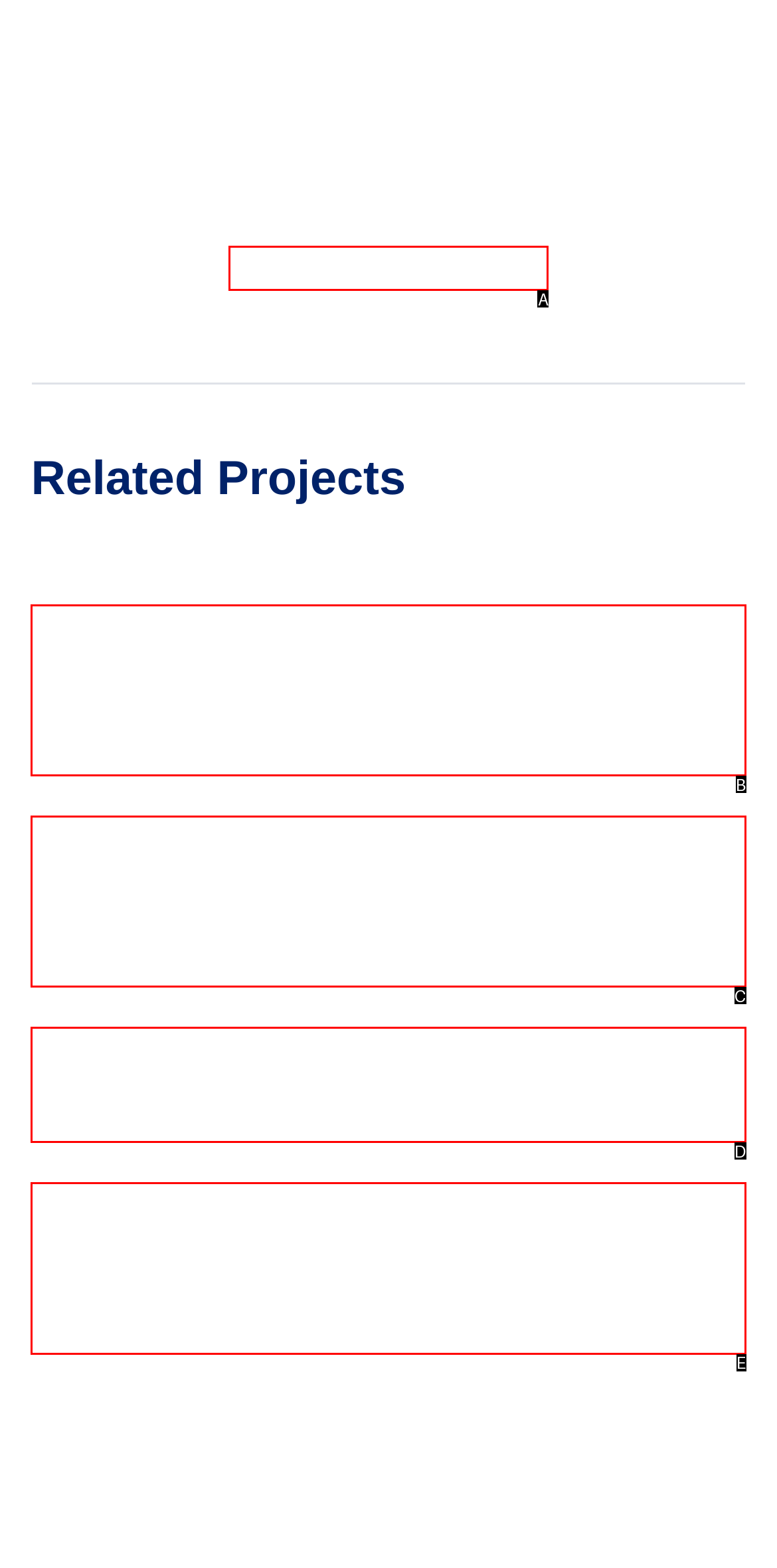Please select the letter of the HTML element that fits the description: CONTACT US. Answer with the option's letter directly.

None